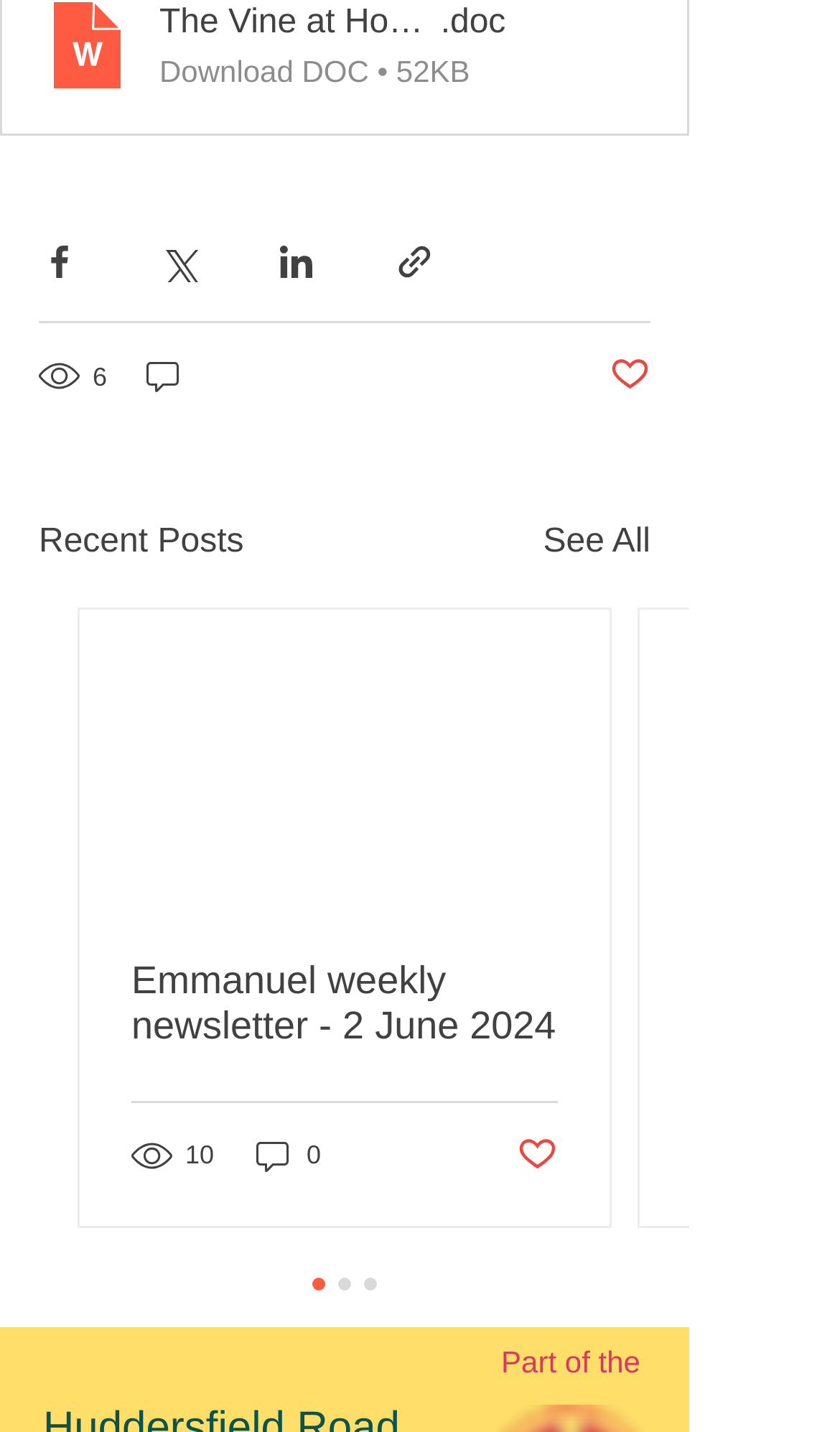Respond to the following question using a concise word or phrase: 
Is the first post marked as liked?

No